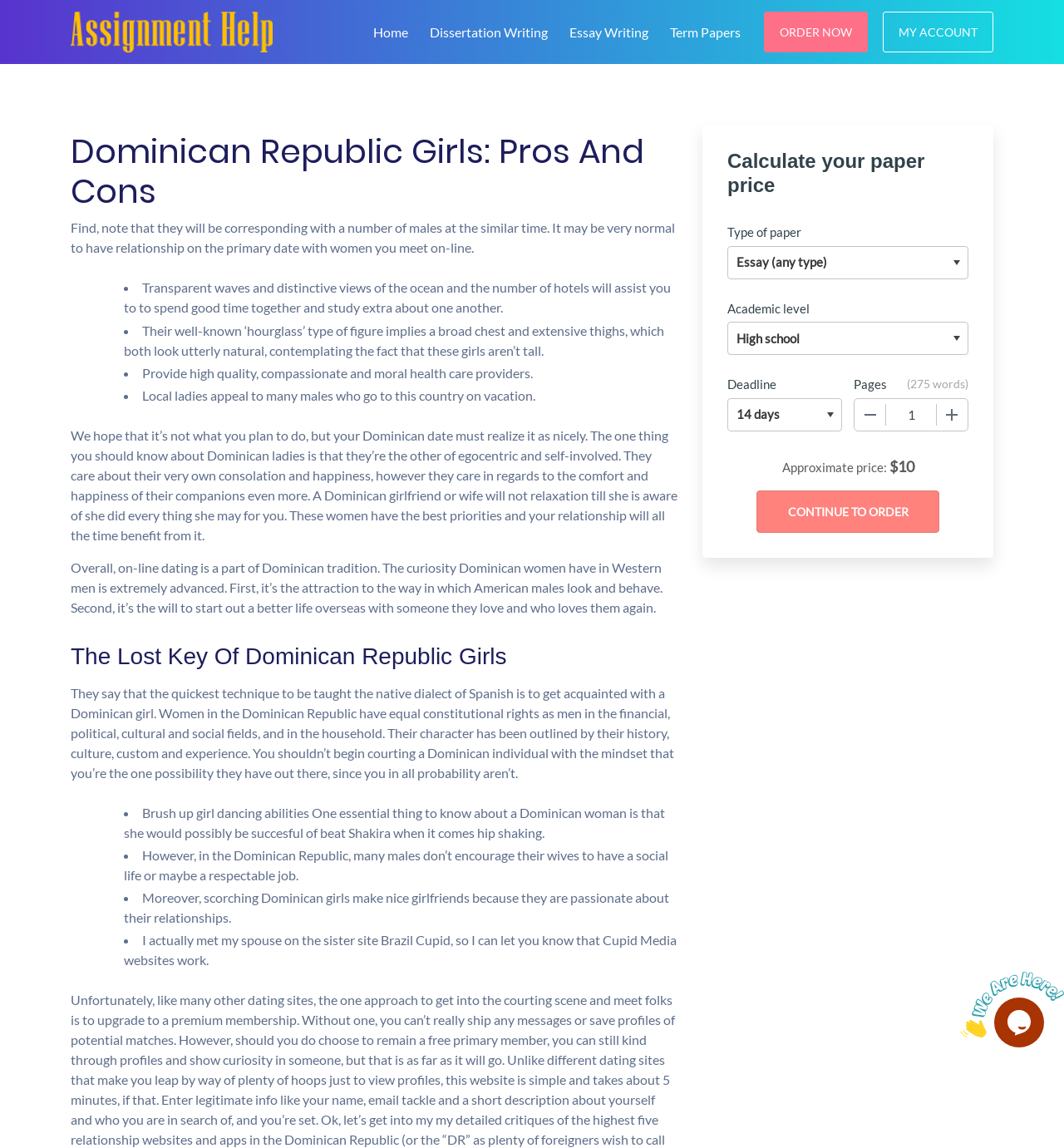Identify the bounding box coordinates of the clickable region necessary to fulfill the following instruction: "Enter the number of pages in the textbox". The bounding box coordinates should be four float numbers between 0 and 1, i.e., [left, top, right, bottom].

[0.833, 0.347, 0.88, 0.375]